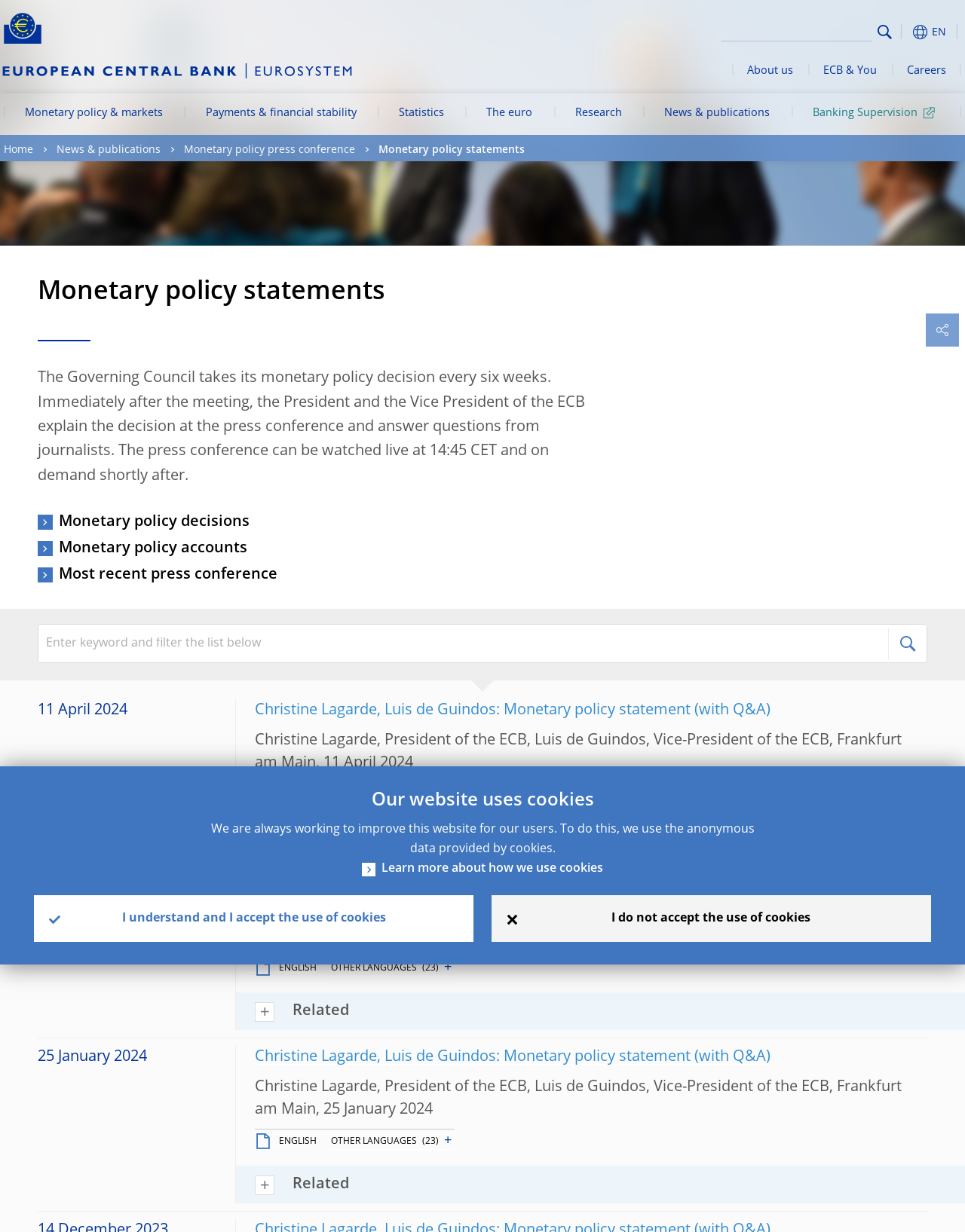Highlight the bounding box coordinates of the region I should click on to meet the following instruction: "Read the monetary policy statement on 11 April 2024".

[0.264, 0.57, 0.799, 0.583]